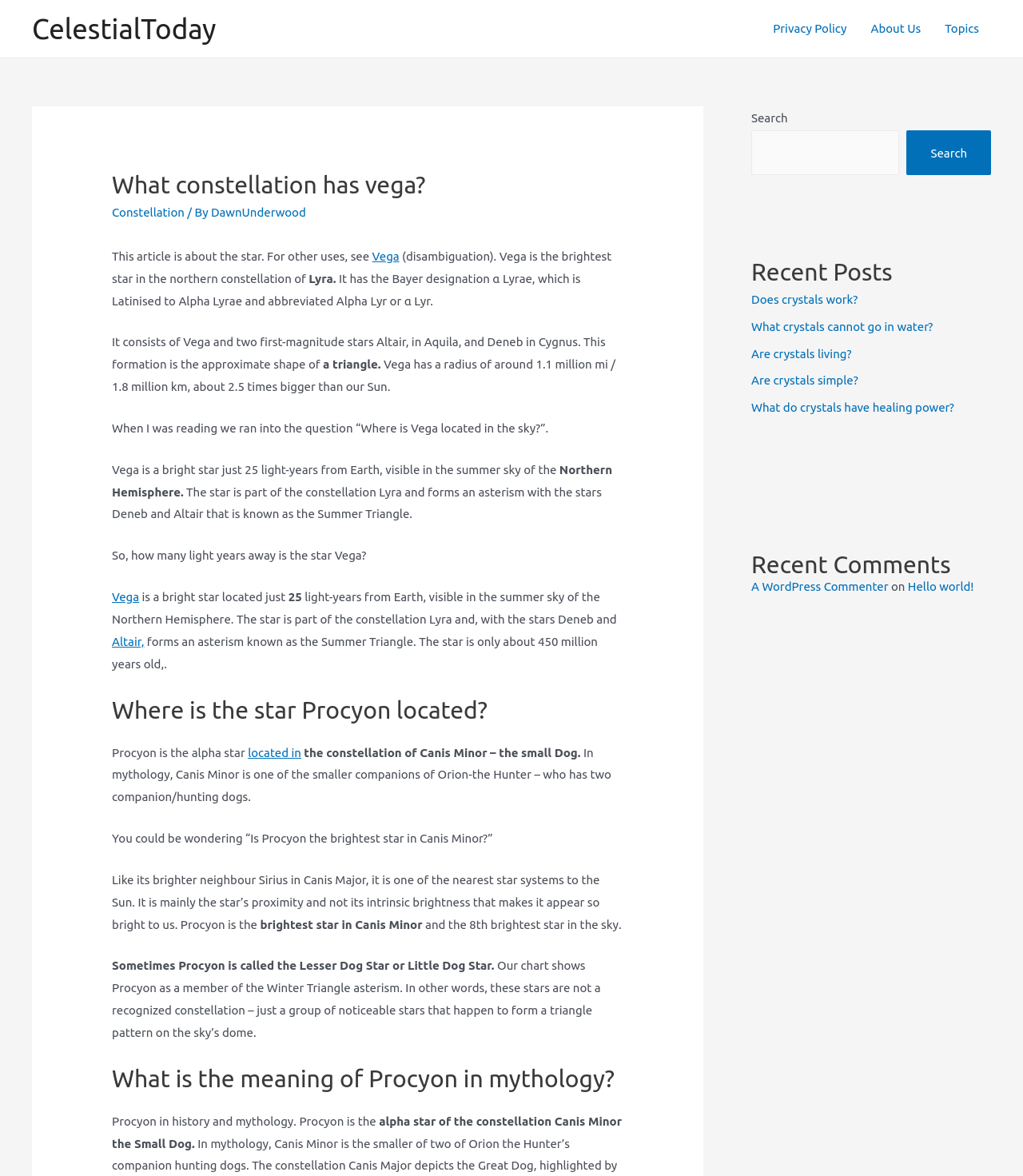Respond to the following question with a brief word or phrase:
What is the name of the constellation that Procyon is located in?

Canis Minor